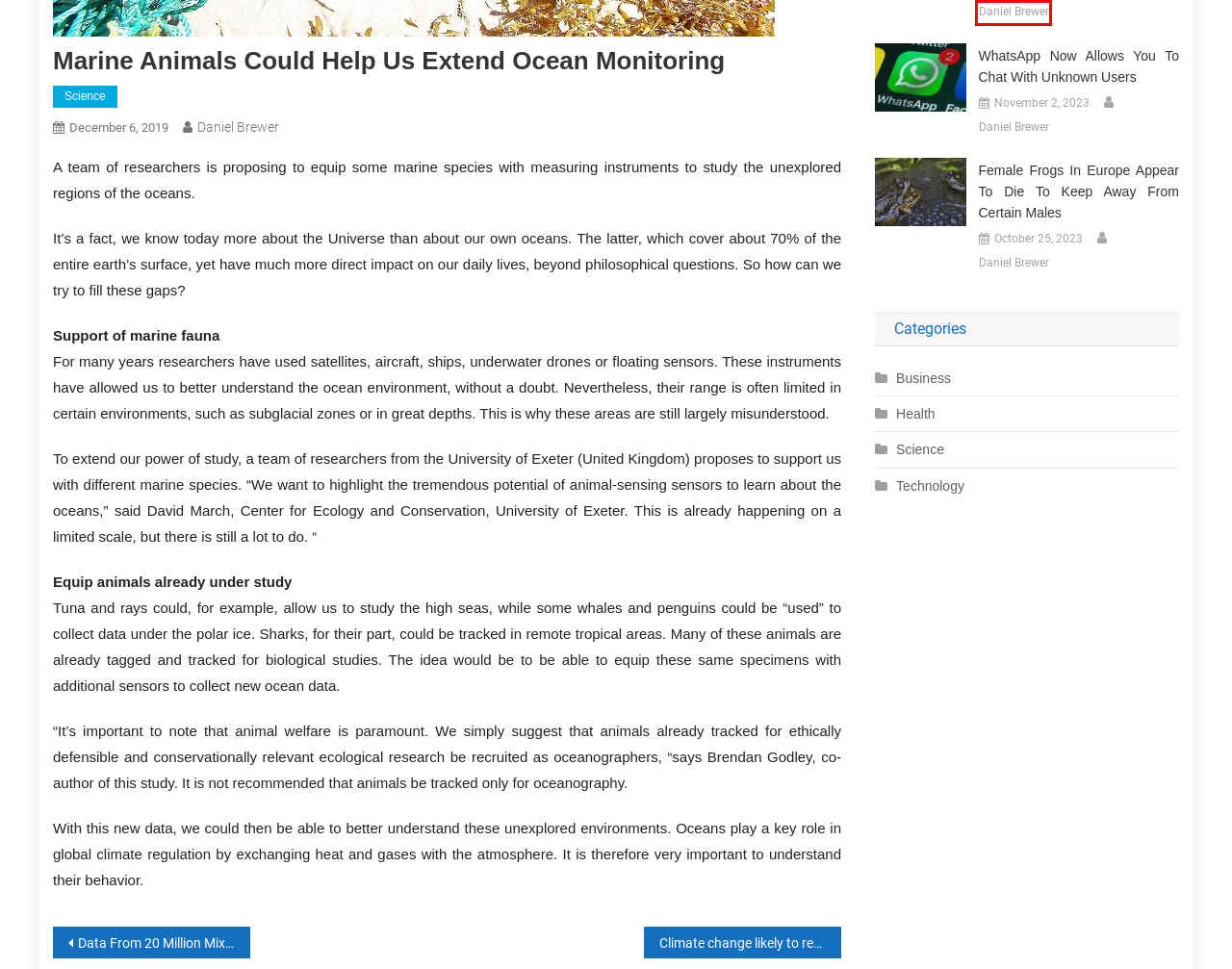You have a screenshot of a webpage, and a red bounding box highlights an element. Select the webpage description that best fits the new page after clicking the element within the bounding box. Options are:
A. Science - Daily Research News
B. 162 countries and millions of young people on strike for climate
C. Technology - Daily Research News
D. Female frogs in Europe appear to die to keep away from certain males - Daily Research News
E. WhatsApp now allows you to chat with unknown users - Daily Research News
F. Climate change likely to reach point of no return, UN Secretary-General warns
G. Data From 20 Million Mixcloud Users On The Dark Web For Sale
H. Daniel Brewer, Author at Daily Research News

H